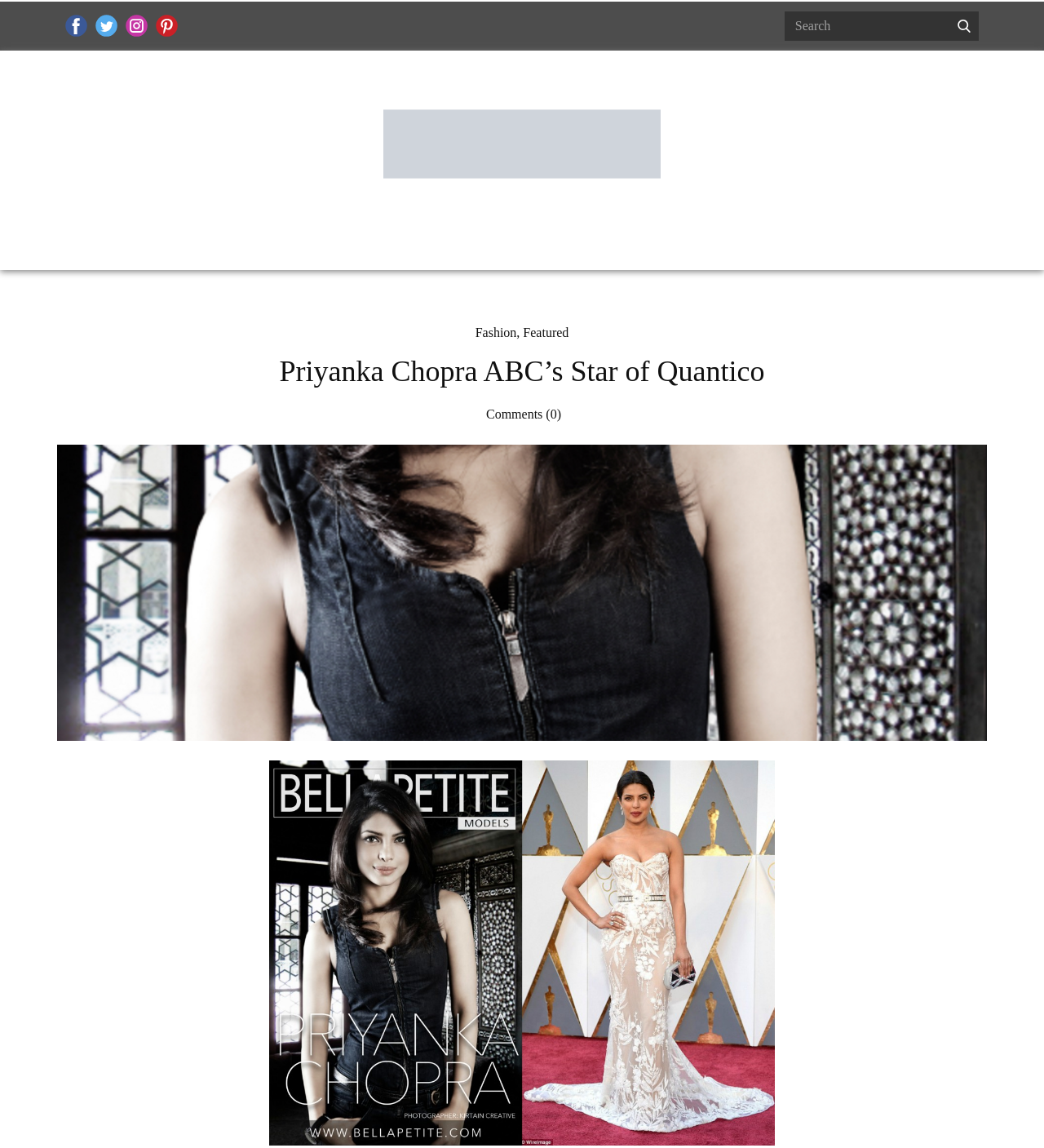What is the category of the article 'Priyanka Chopra ABC’s Star of Quantico'?
Using the image, elaborate on the answer with as much detail as possible.

The category of the article can be inferred from the navigation links at the top of the webpage, which include 'ENTERTAINMENT' as one of the options. The article title also suggests that it belongs to the entertainment category.